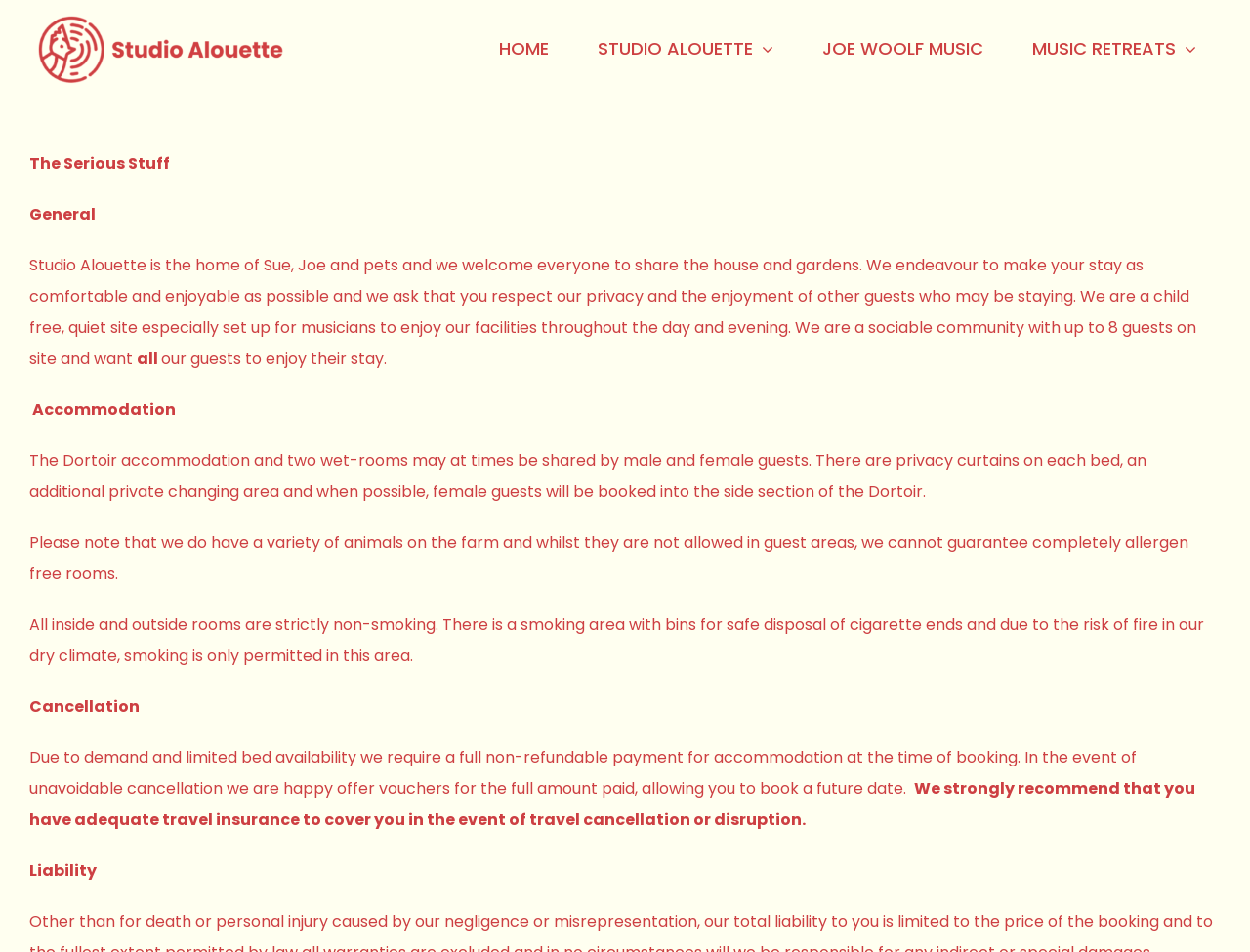Are pets allowed on the farm?
Based on the image, answer the question with a single word or brief phrase.

Yes